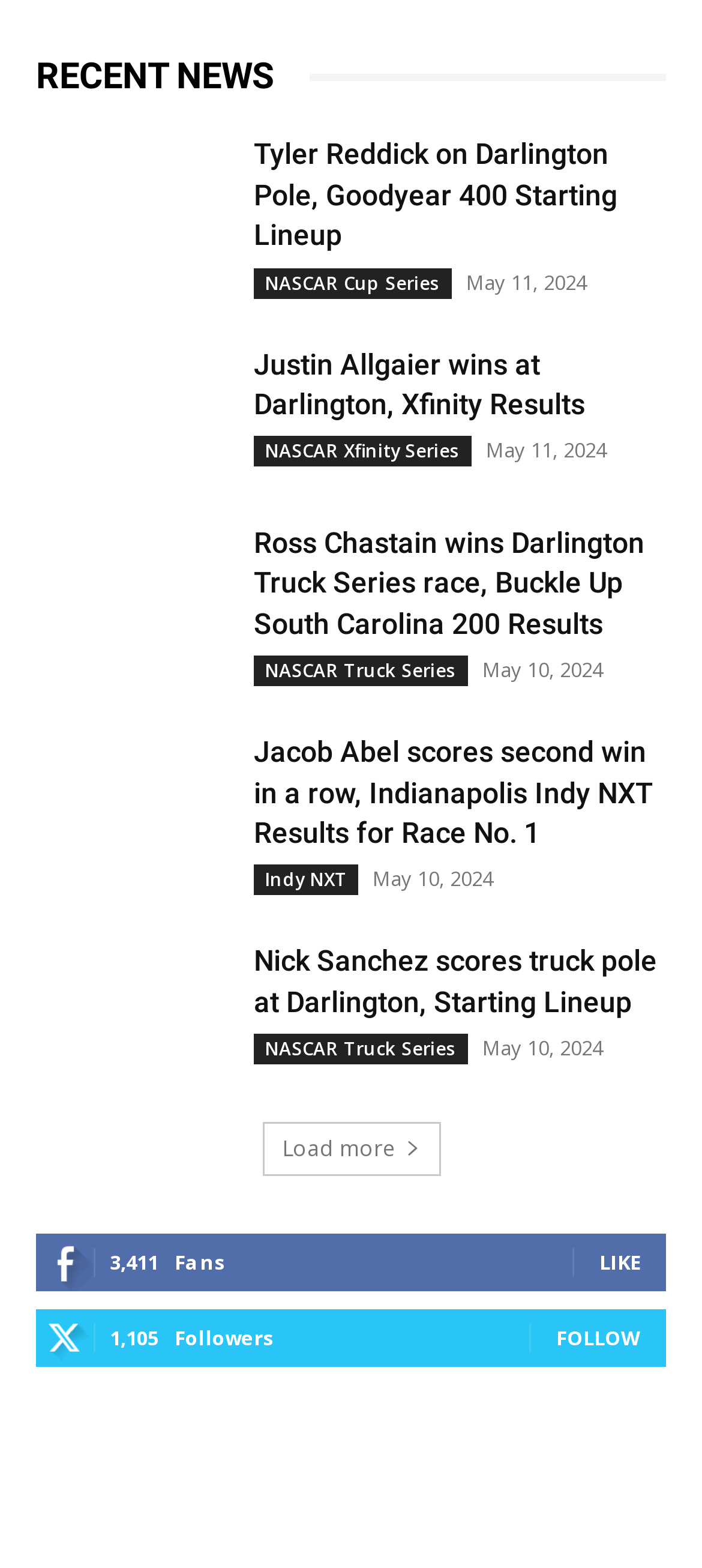Please indicate the bounding box coordinates for the clickable area to complete the following task: "Learn more about MapLight". The coordinates should be specified as four float numbers between 0 and 1, i.e., [left, top, right, bottom].

None